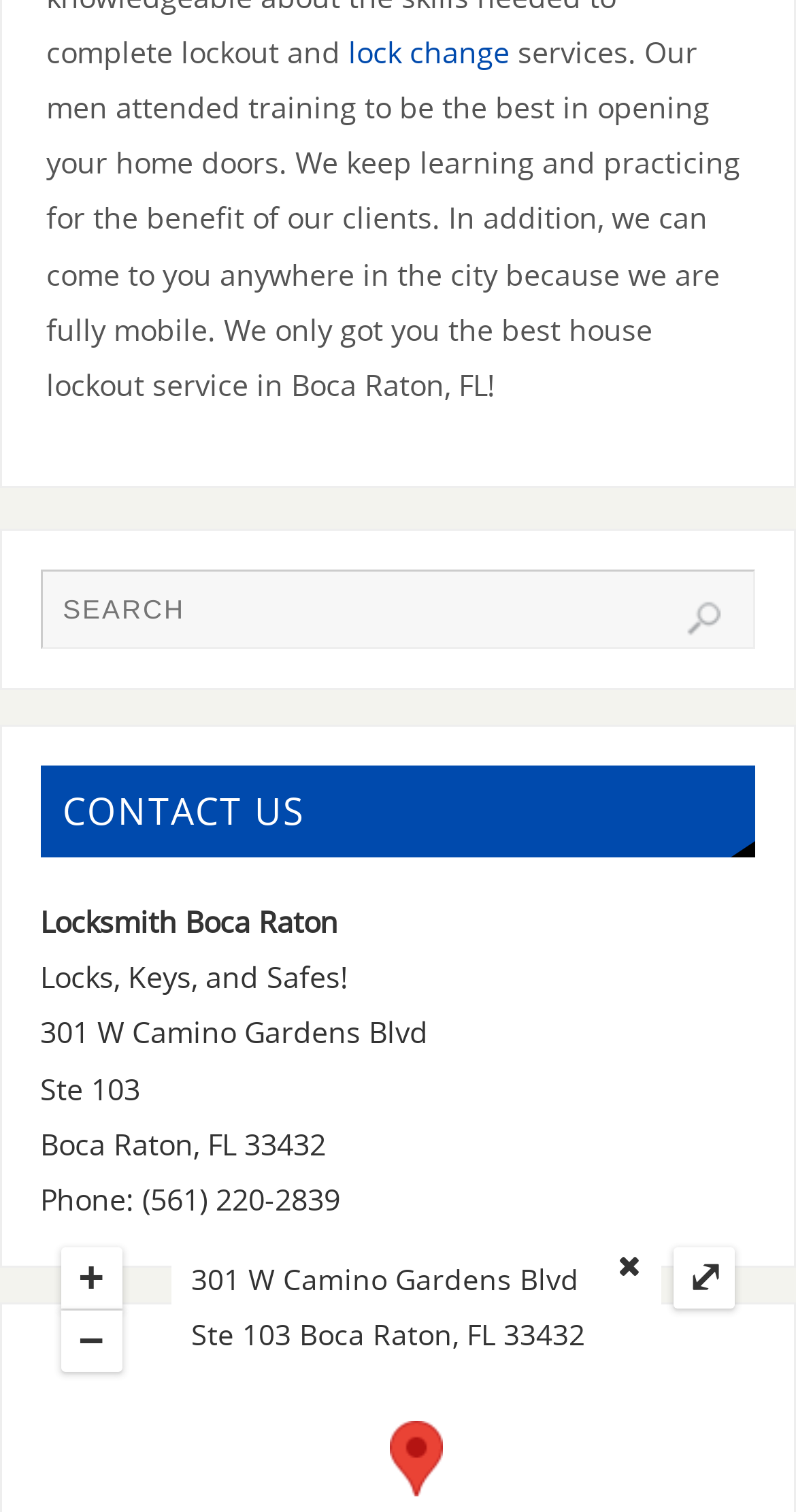Respond to the question below with a single word or phrase:
Is the company fully mobile?

Yes